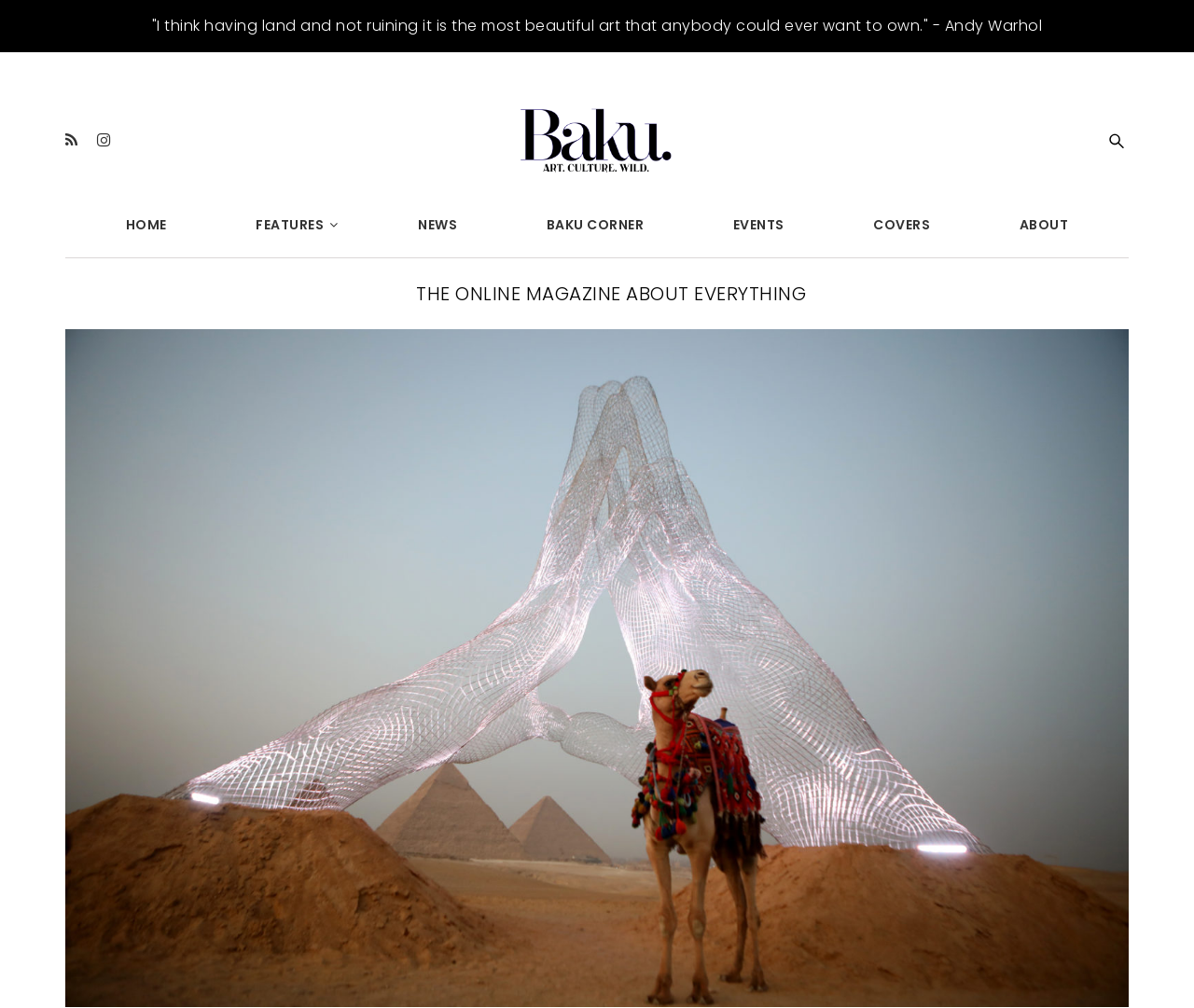Can you give a comprehensive explanation to the question given the content of the image?
What is the image on the webpage about?

The image on the webpage depicts a camel standing in front of a sculpture and pyramids in a desert, likely representing a scene from Egypt, which is relevant to the article about the Art D'Égypte show.